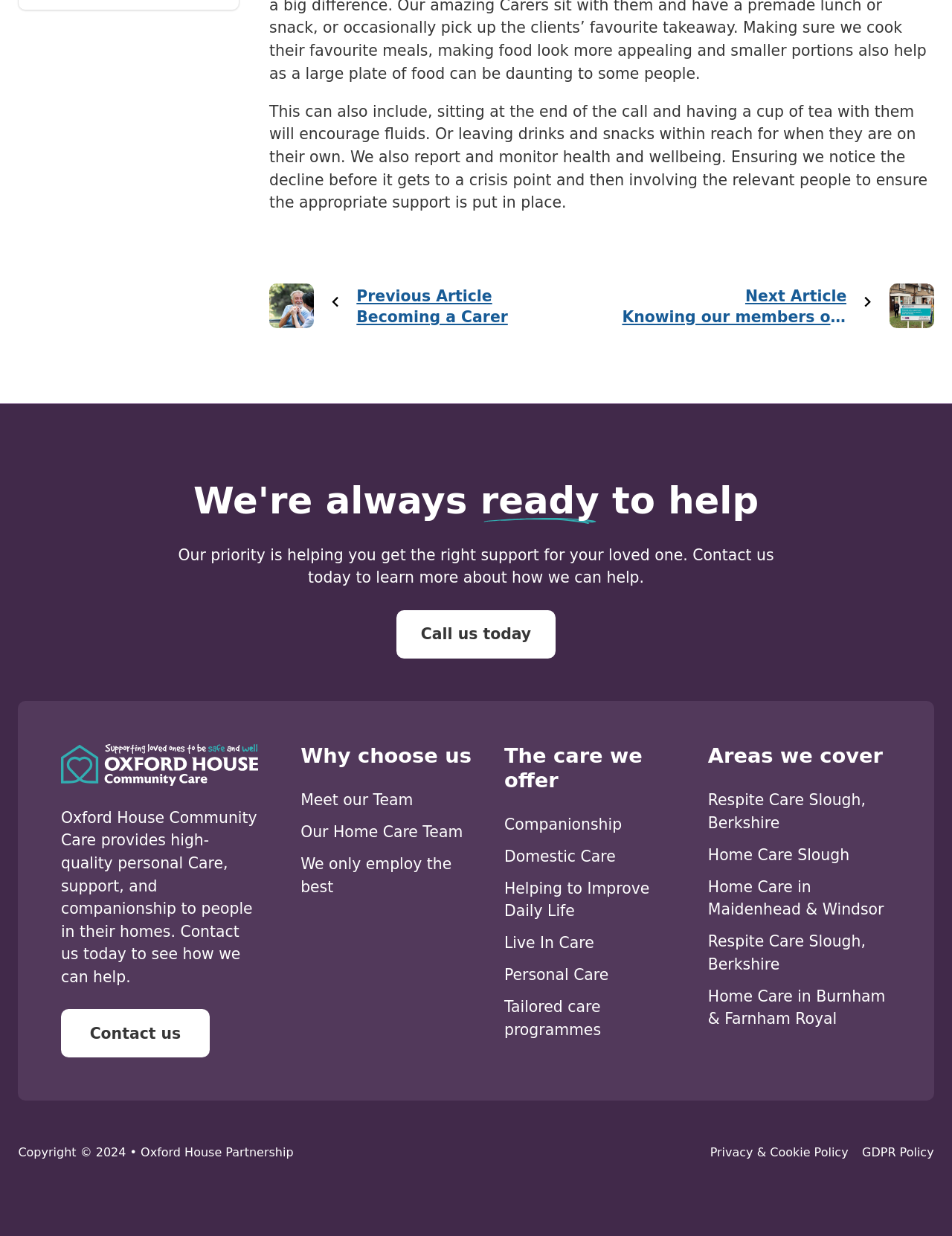Find and provide the bounding box coordinates for the UI element described here: "Meet our Team". The coordinates should be given as four float numbers between 0 and 1: [left, top, right, bottom].

[0.316, 0.64, 0.434, 0.655]